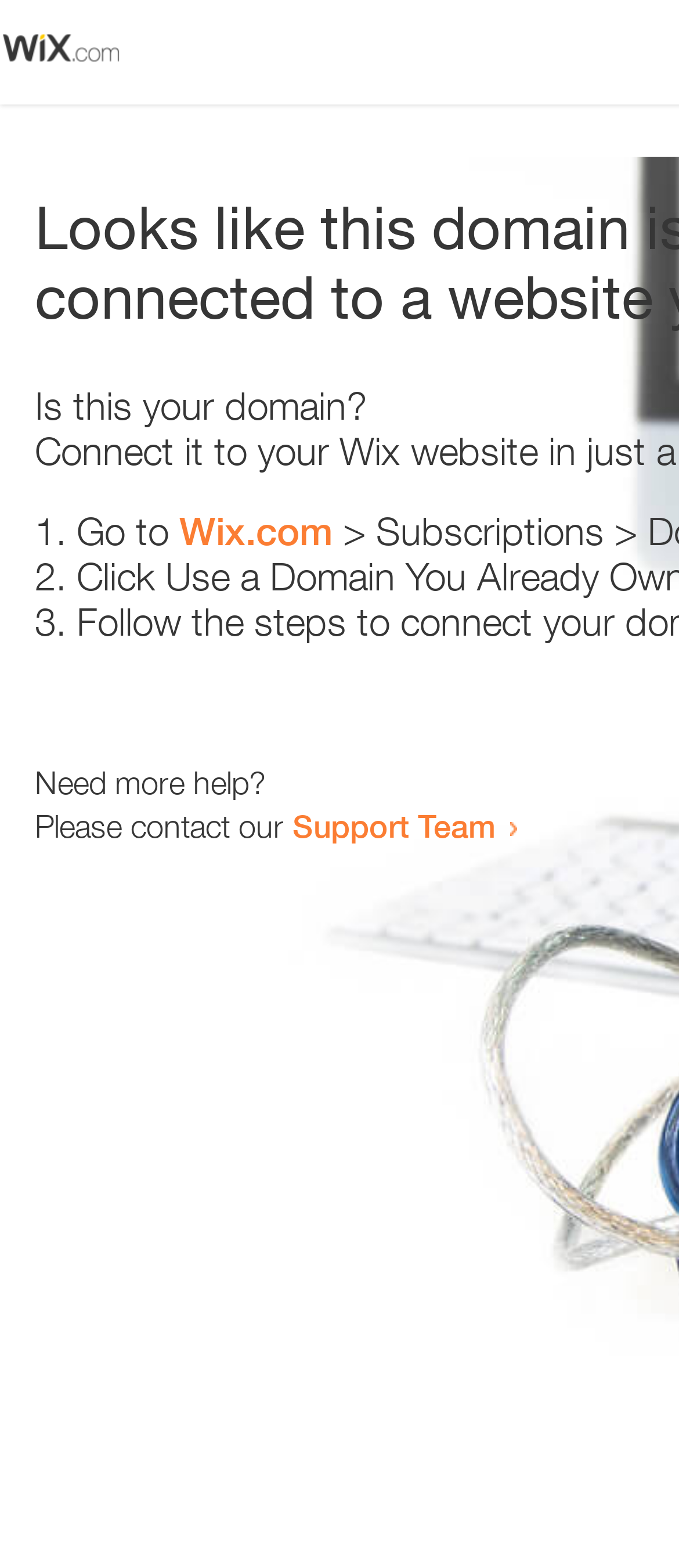What is the text below the third list marker?
Your answer should be a single word or phrase derived from the screenshot.

Need more help?